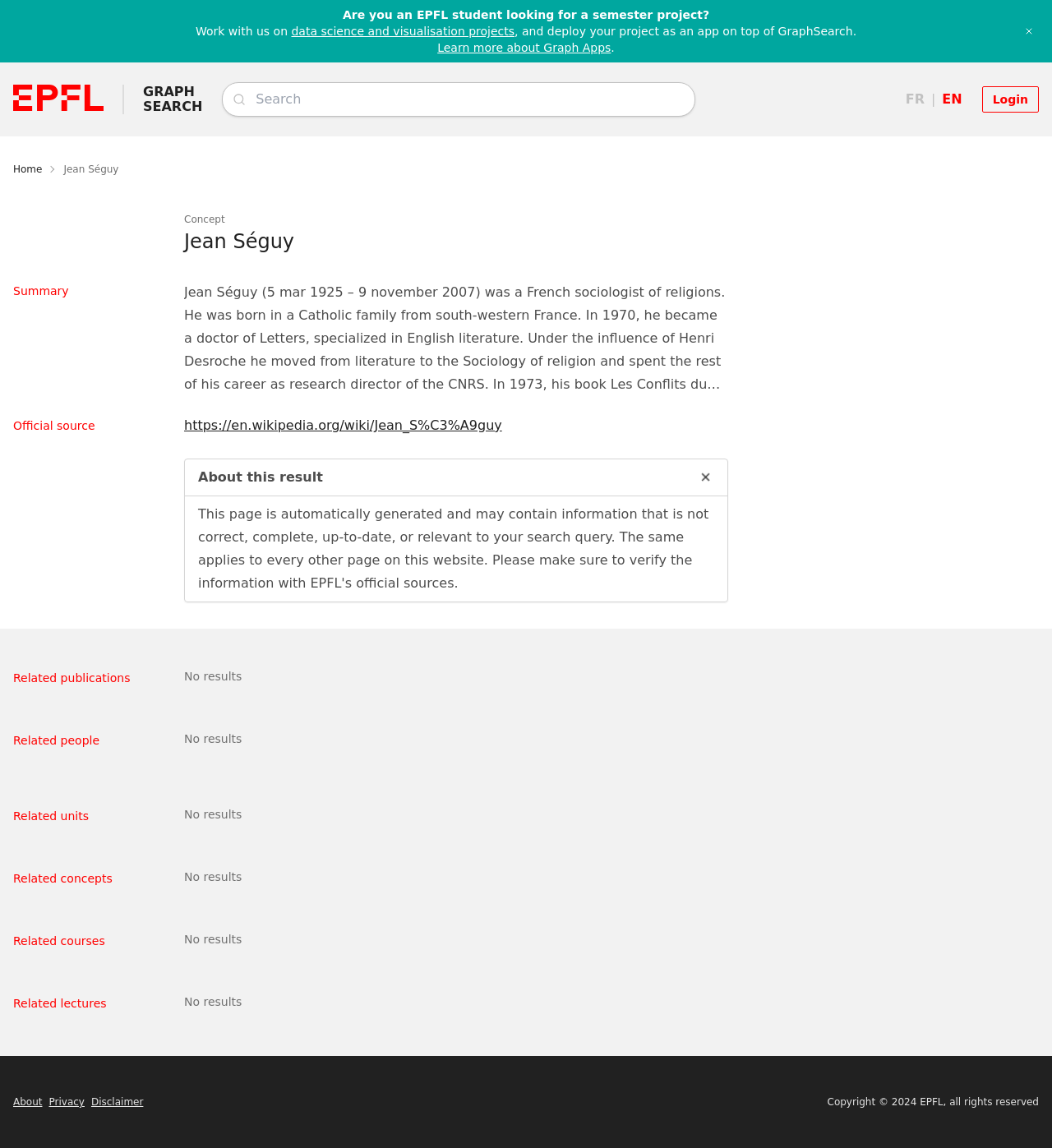What is the institution associated with the webpage?
Please provide a comprehensive answer based on the contents of the image.

The webpage has an 'EPFL Logo' image and a 'Copyright © 2024 EPFL, all rights reserved' static text, indicating that the webpage is associated with EPFL.